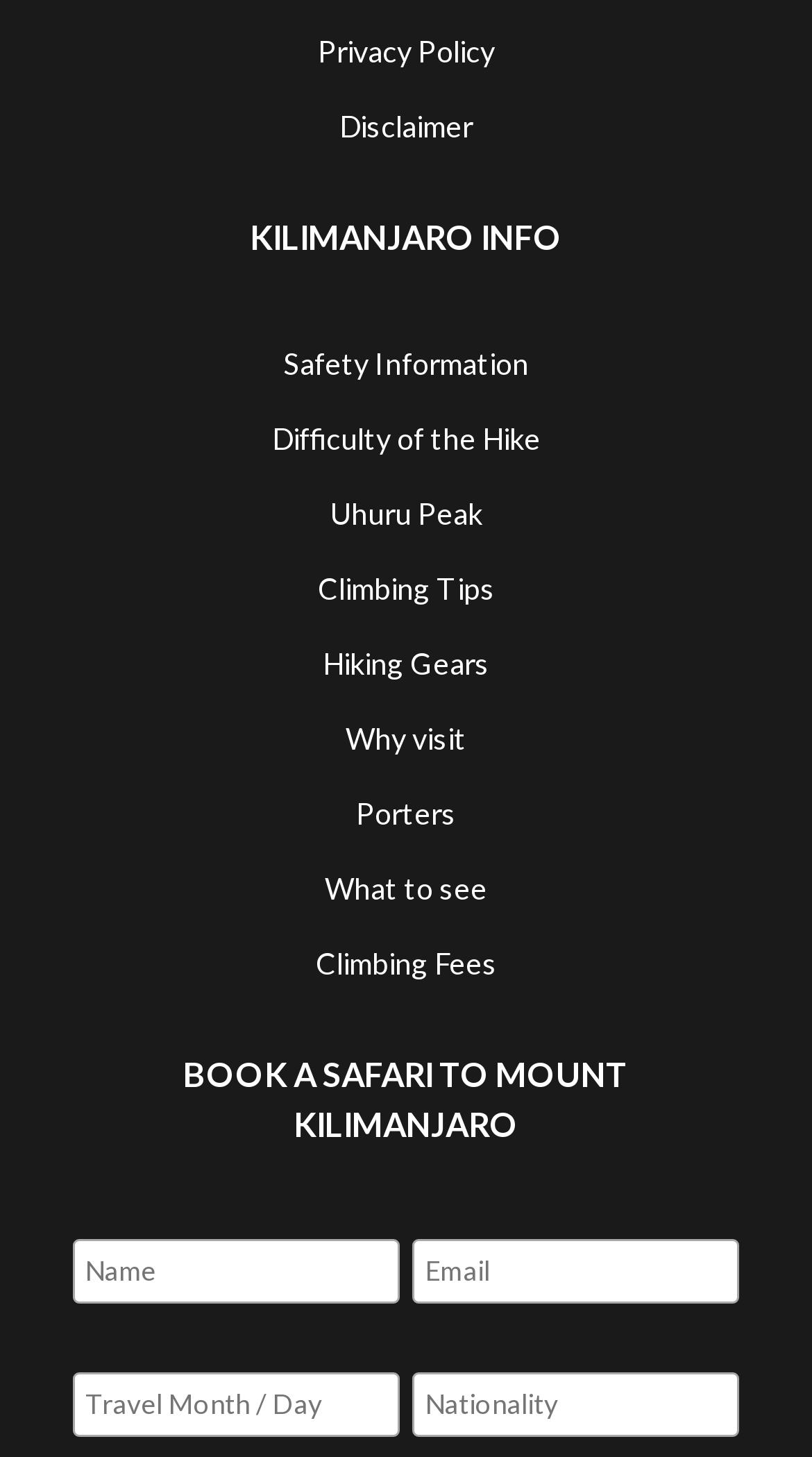Locate the bounding box coordinates of the element to click to perform the following action: 'View 'What to see''. The coordinates should be given as four float values between 0 and 1, in the form of [left, top, right, bottom].

[0.4, 0.597, 0.6, 0.622]